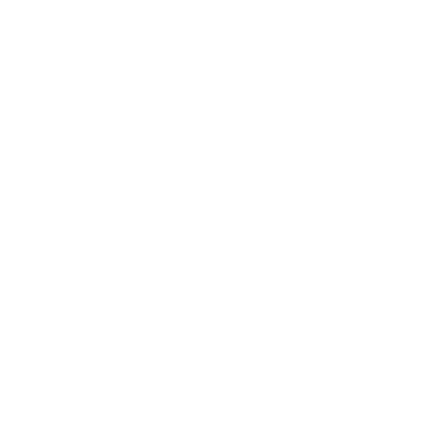Describe all the aspects of the image extensively.

The image depicts an illustration related to drip irrigation, specifically associated with the theme of "Drip Kits for Fruits and Trees." This visual representation likely highlights the components or benefits of using drip irrigation systems in agricultural settings, particularly for growing fruits and trees. It aligns with the article discussing drip irrigation solutions provided by Aqua Hub Kenya, emphasizing effective irrigation methods for cultivating garden trees, seedlings, and various fruits. This image serves as a visual aid to enhance understanding of the topic and its practical applications in farming.